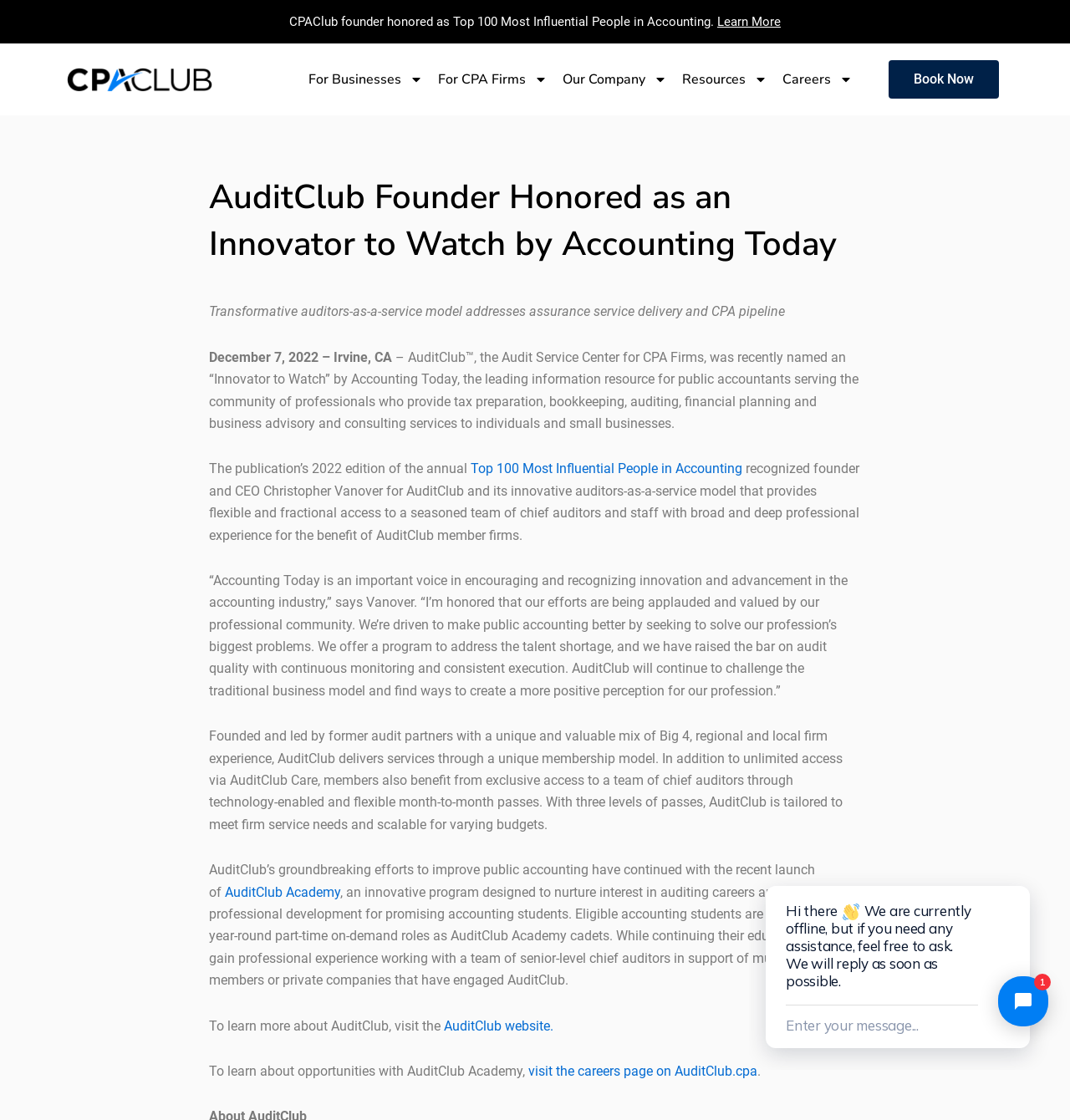Determine the bounding box coordinates of the area to click in order to meet this instruction: "Read about Top 100 Most Influential People in Accounting".

[0.44, 0.411, 0.697, 0.426]